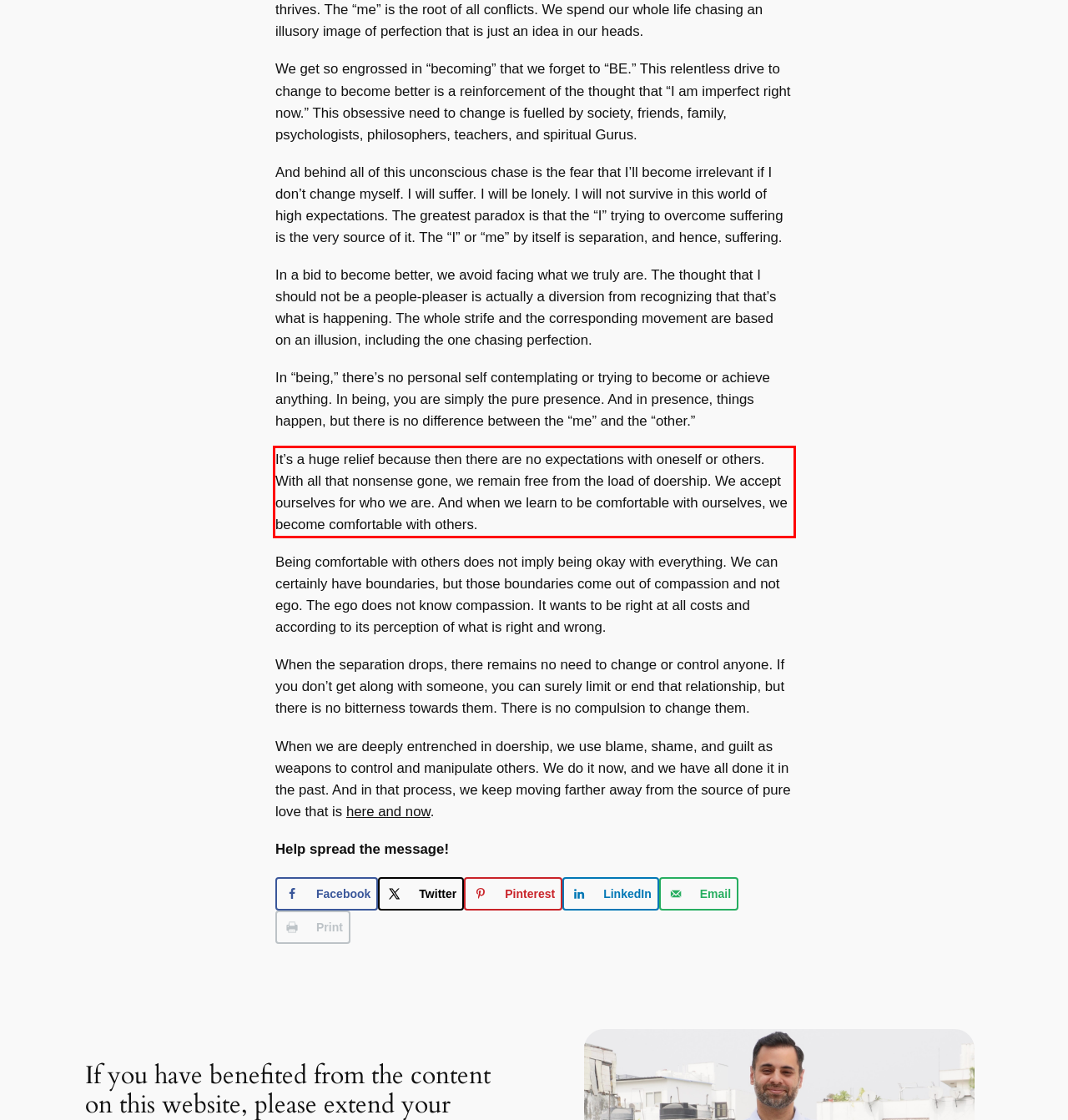Given a webpage screenshot, identify the text inside the red bounding box using OCR and extract it.

It’s a huge relief because then there are no expectations with oneself or others. With all that nonsense gone, we remain free from the load of doership. We accept ourselves for who we are. And when we learn to be comfortable with ourselves, we become comfortable with others.